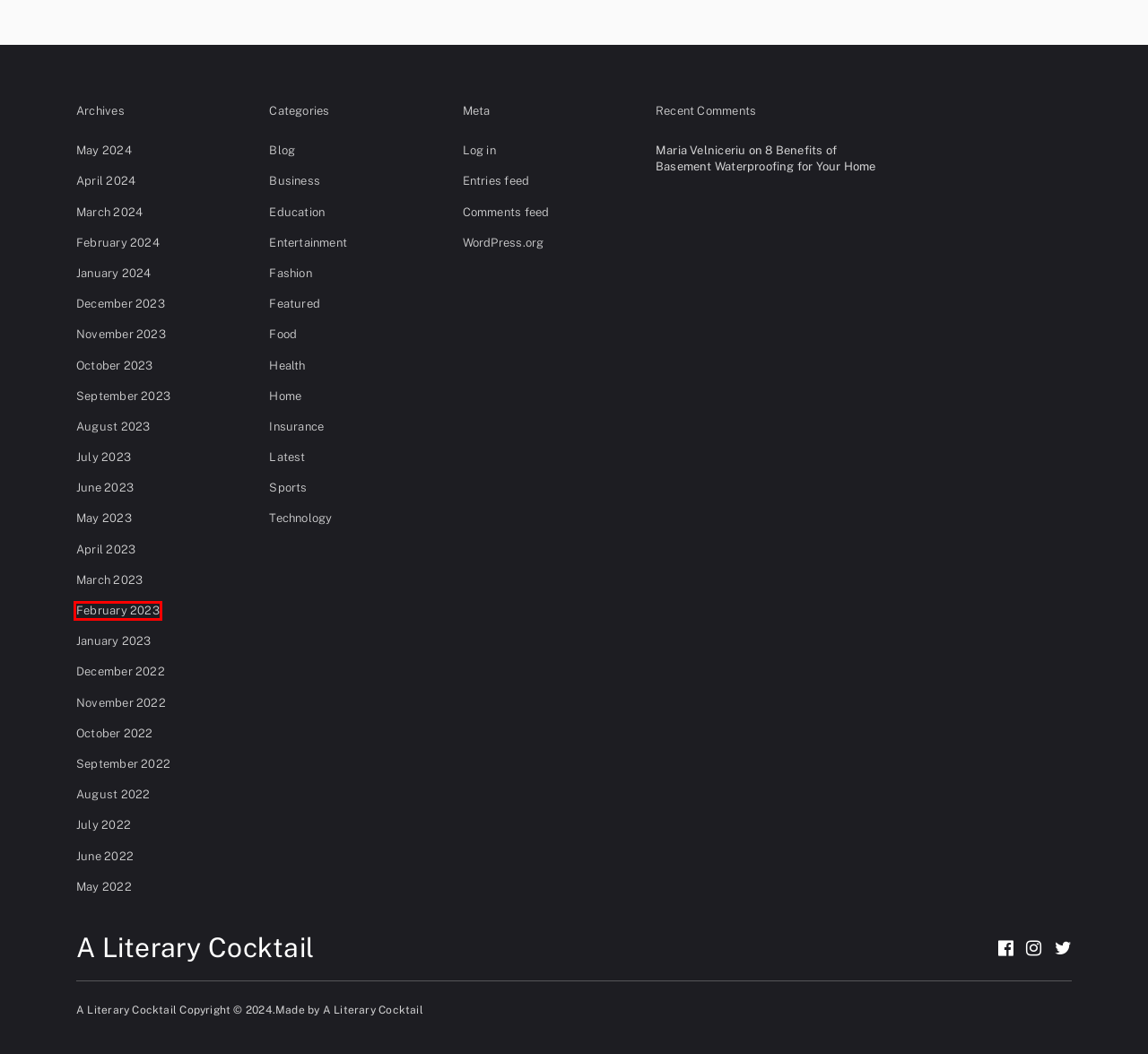Observe the webpage screenshot and focus on the red bounding box surrounding a UI element. Choose the most appropriate webpage description that corresponds to the new webpage after clicking the element in the bounding box. Here are the candidates:
A. March 2024 – A Literary Cocktail
B. May 2023 – A Literary Cocktail
C. Fashion – A Literary Cocktail
D. February 2023 – A Literary Cocktail
E. December 2022 – A Literary Cocktail
F. January 2024 – A Literary Cocktail
G. May 2022 – A Literary Cocktail
H. May 2024 – A Literary Cocktail

D